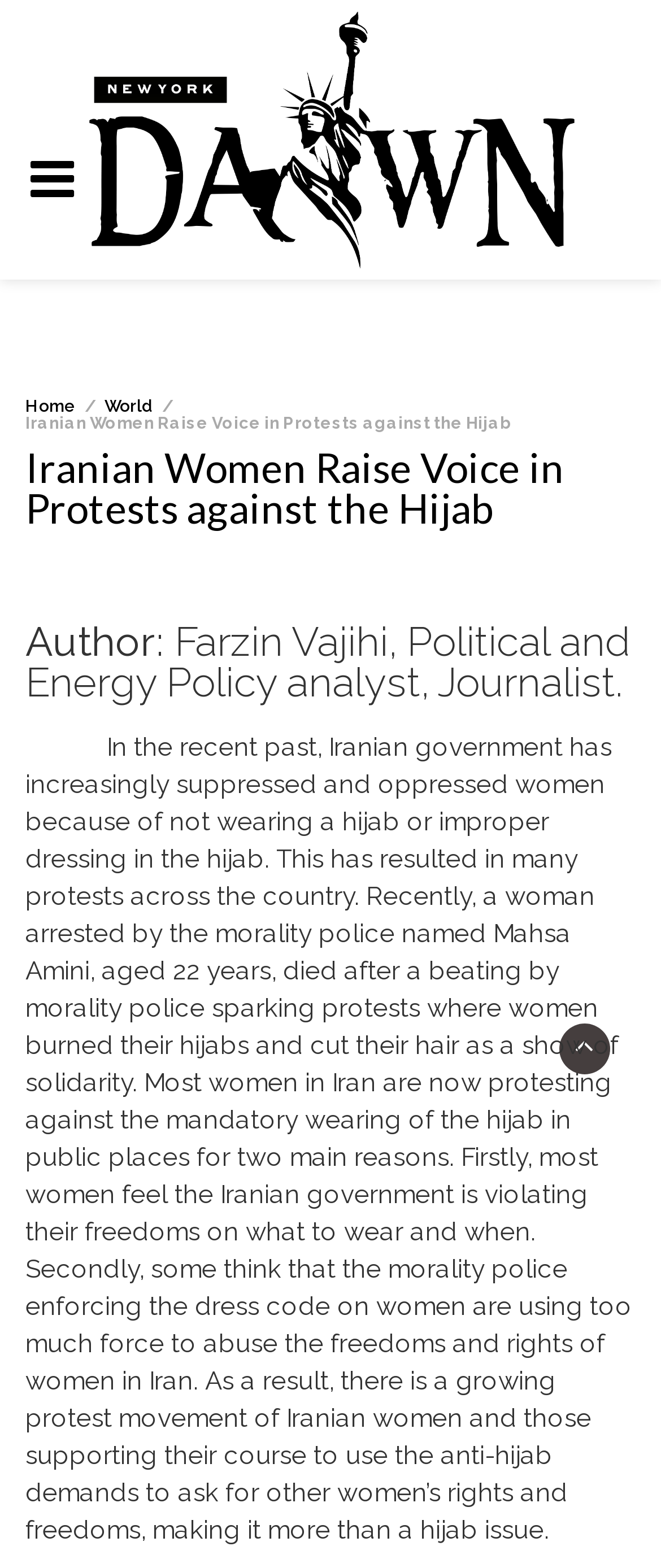What is the name of the author?
Give a detailed and exhaustive answer to the question.

The author's name is mentioned in the subheading 'Author: Farzin Vajihi, Political and Energy Policy analyst, Journalist.'